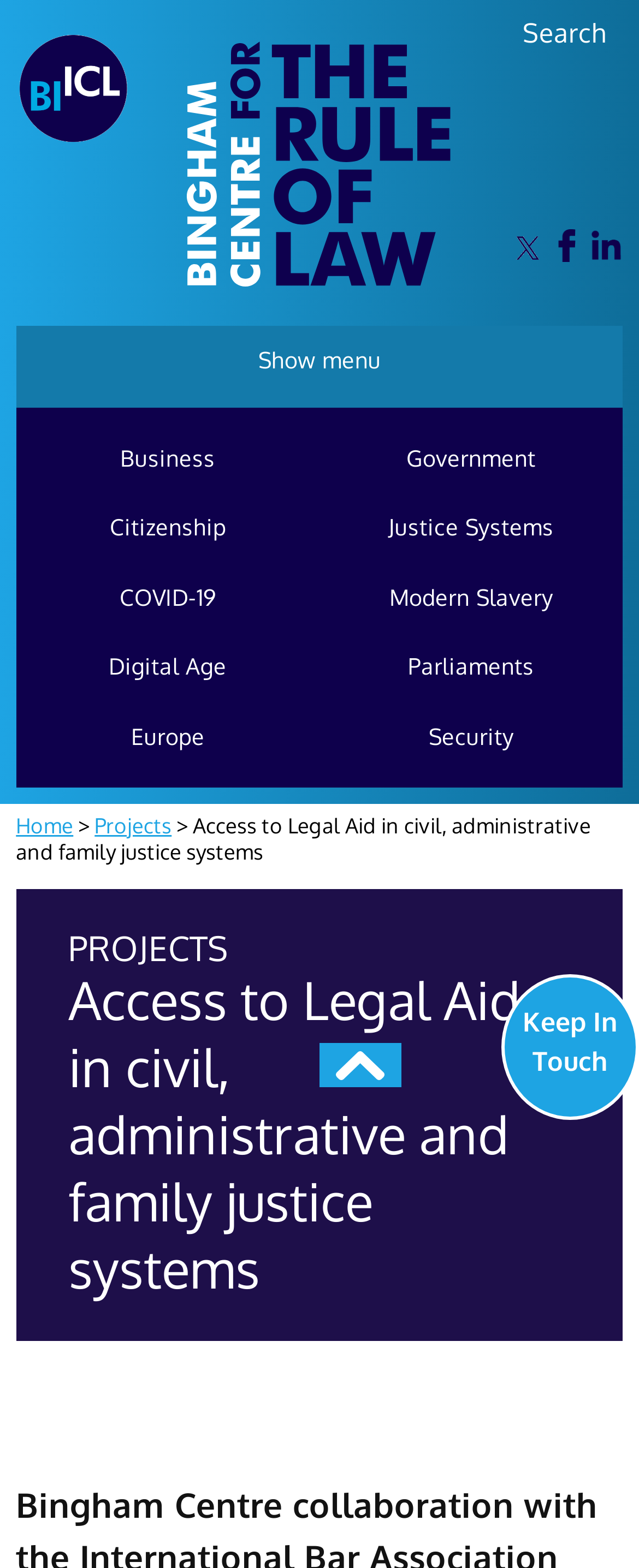Bounding box coordinates are specified in the format (top-left x, top-left y, bottom-right x, bottom-right y). All values are floating point numbers bounded between 0 and 1. Please provide the bounding box coordinate of the region this sentence describes: Digital Age

[0.17, 0.403, 0.355, 0.448]